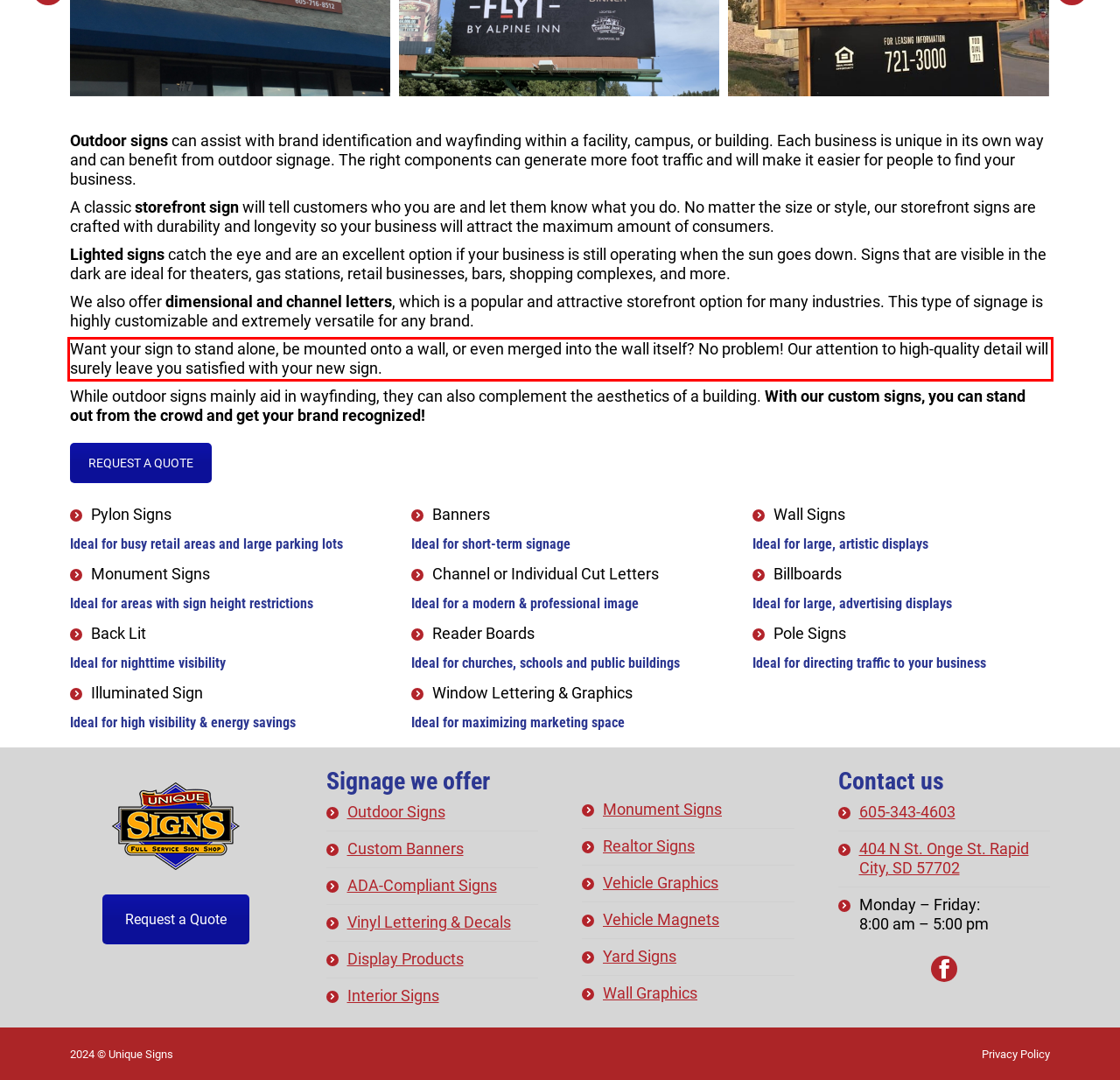Examine the webpage screenshot and use OCR to obtain the text inside the red bounding box.

Want your sign to stand alone, be mounted onto a wall, or even merged into the wall itself? No problem! Our attention to high-quality detail will surely leave you satisfied with your new sign.